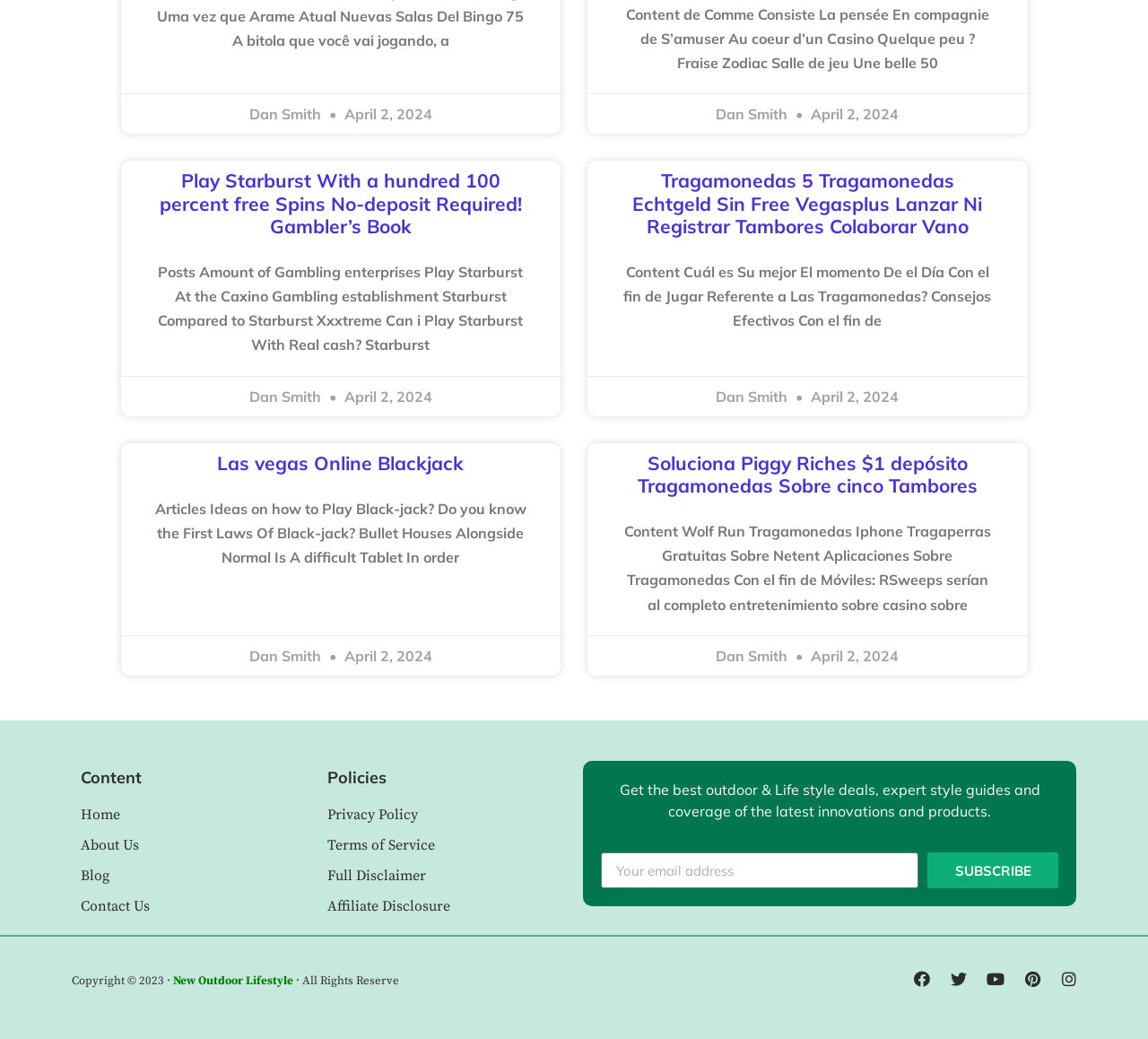Please identify the bounding box coordinates of where to click in order to follow the instruction: "Visit the 'About Us' page".

[0.07, 0.803, 0.27, 0.824]